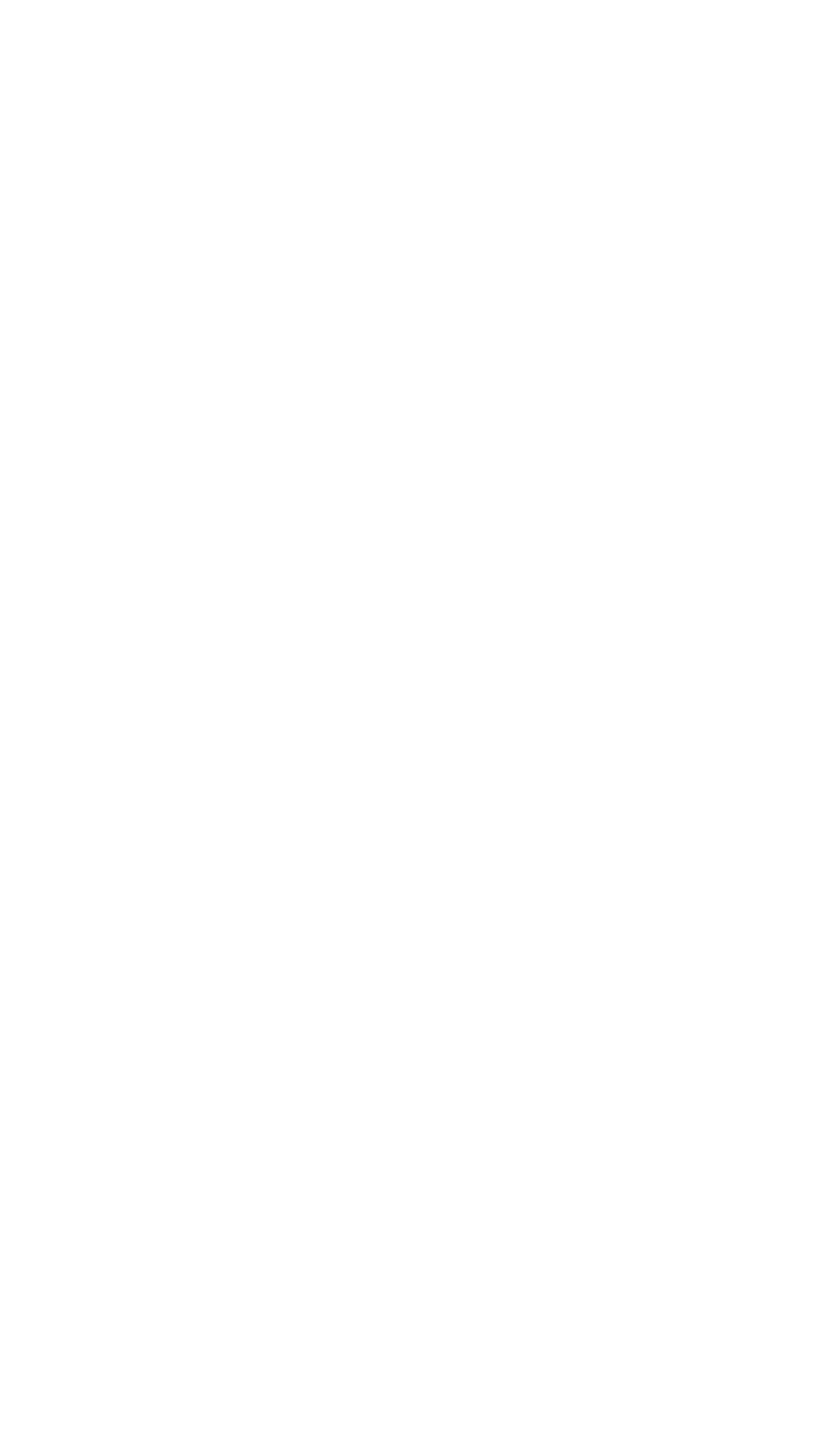Predict the bounding box coordinates of the UI element that matches this description: "No. 05010014, Beijing ICP". The coordinates should be in the format [left, top, right, bottom] with each value between 0 and 1.

[0.315, 0.952, 0.685, 0.987]